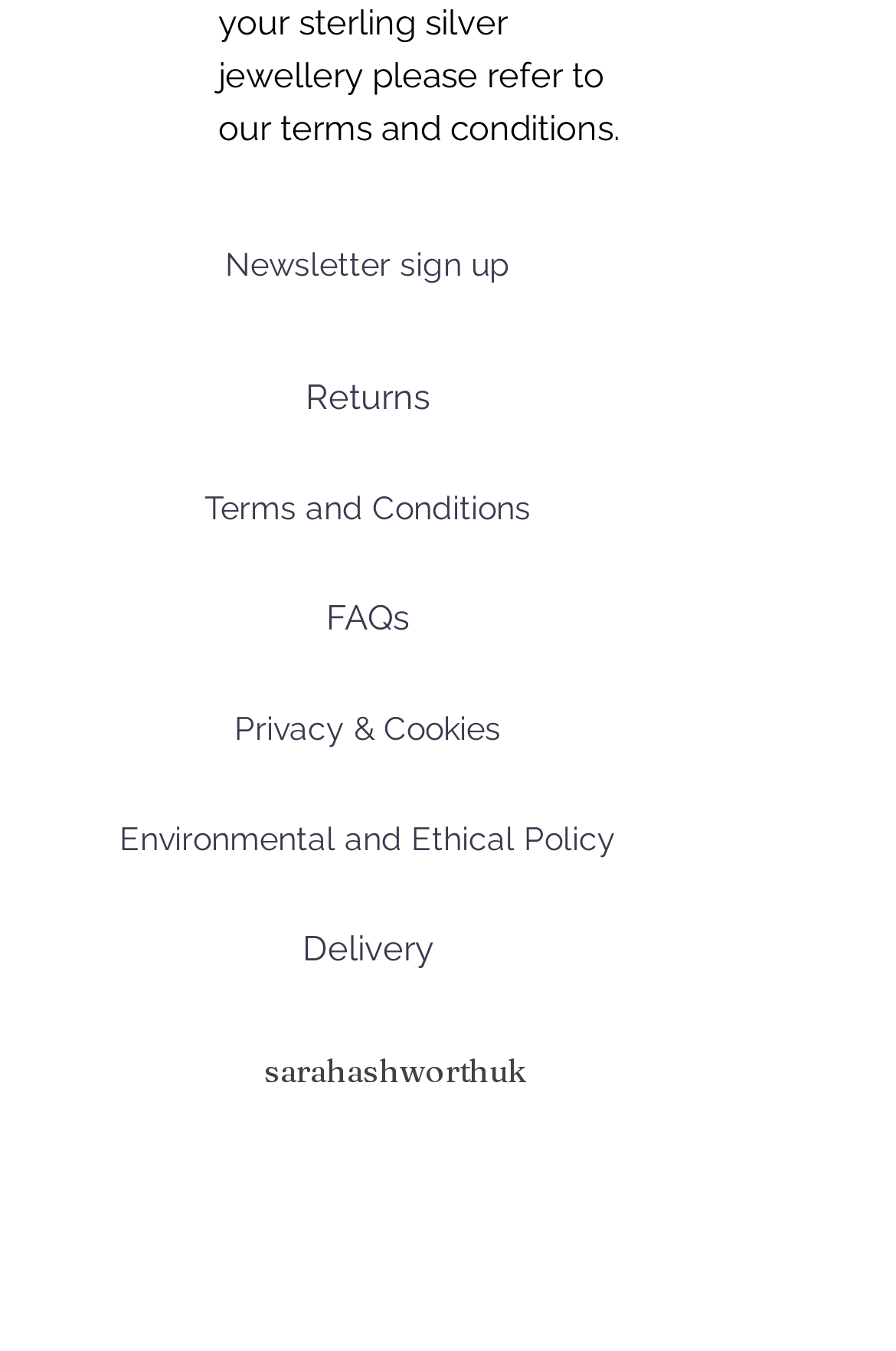What is the text of the heading element?
Using the image as a reference, give a one-word or short phrase answer.

sarahashworthuk